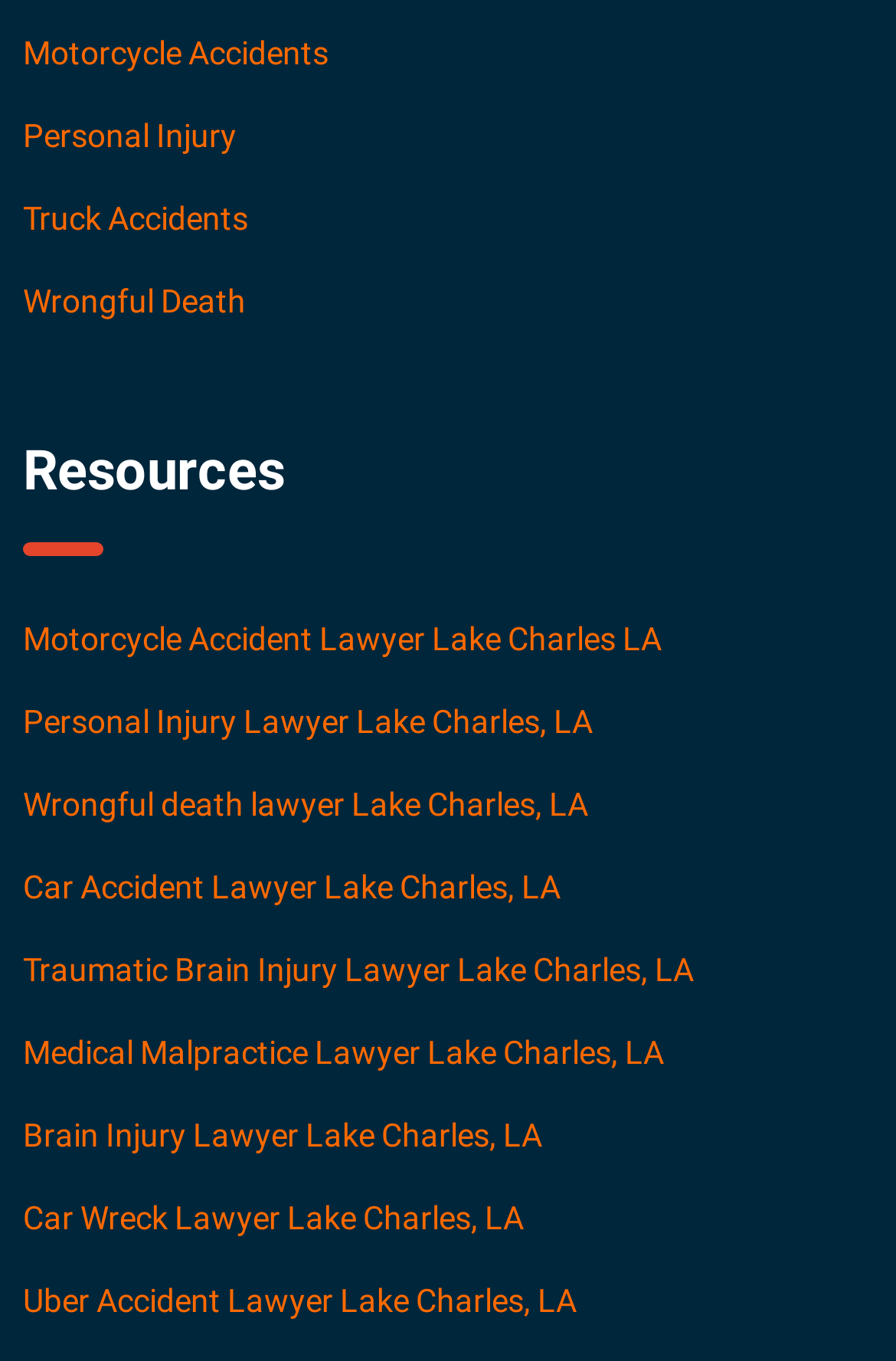Specify the bounding box coordinates of the element's region that should be clicked to achieve the following instruction: "Learn about Wrongful Death". The bounding box coordinates consist of four float numbers between 0 and 1, in the format [left, top, right, bottom].

[0.026, 0.207, 0.274, 0.234]